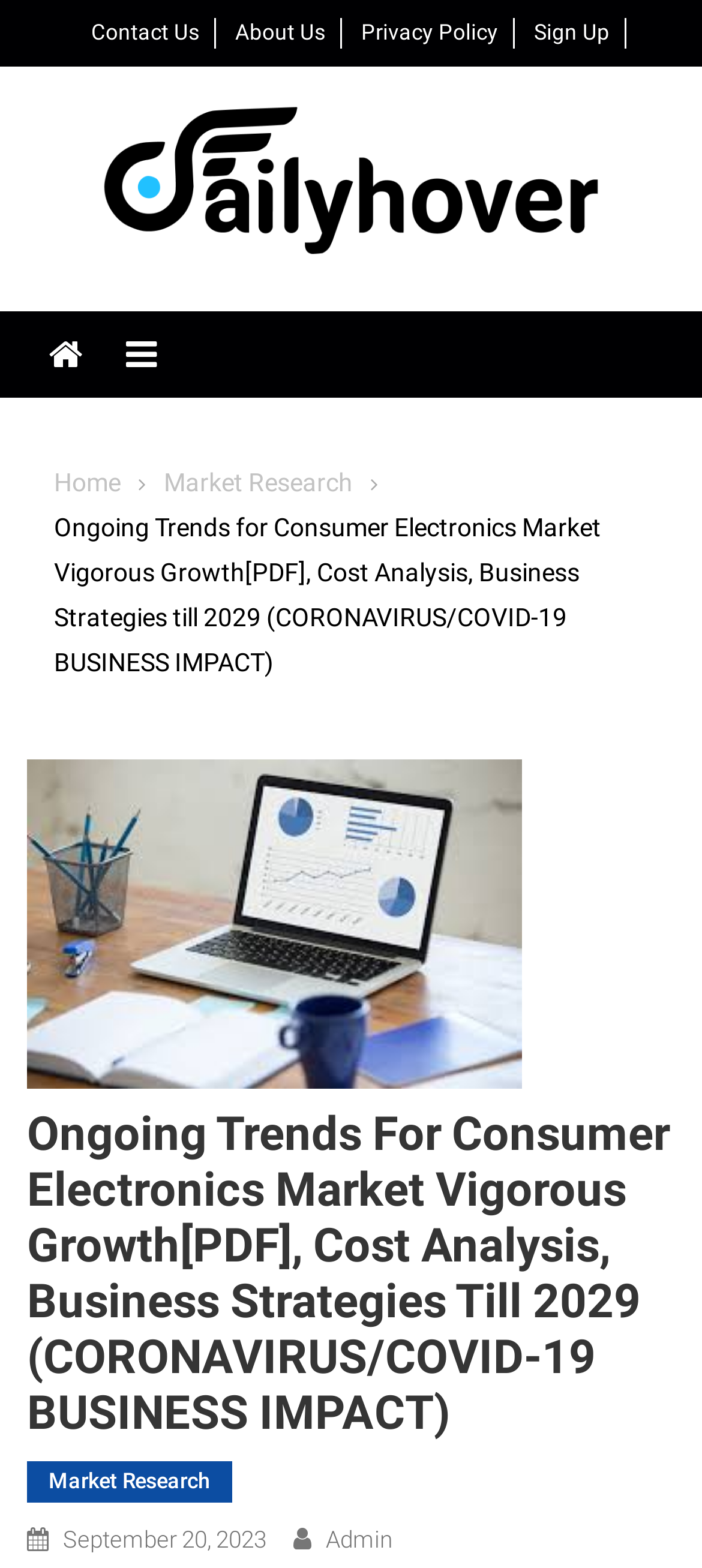Please give a one-word or short phrase response to the following question: 
How many links are in the top navigation bar?

4